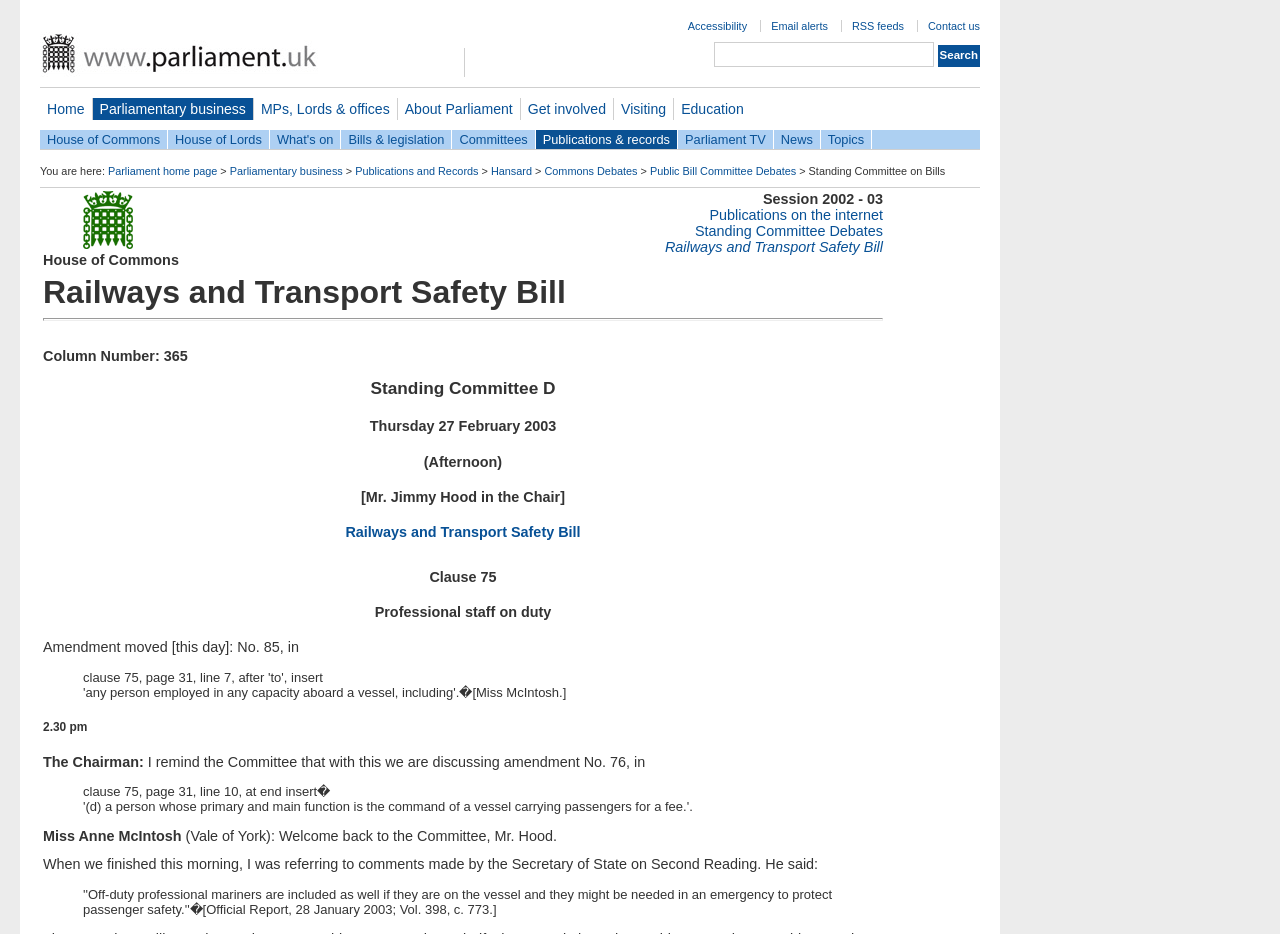Locate the bounding box coordinates of the element you need to click to accomplish the task described by this instruction: "View the Parliament home page".

[0.084, 0.176, 0.17, 0.189]